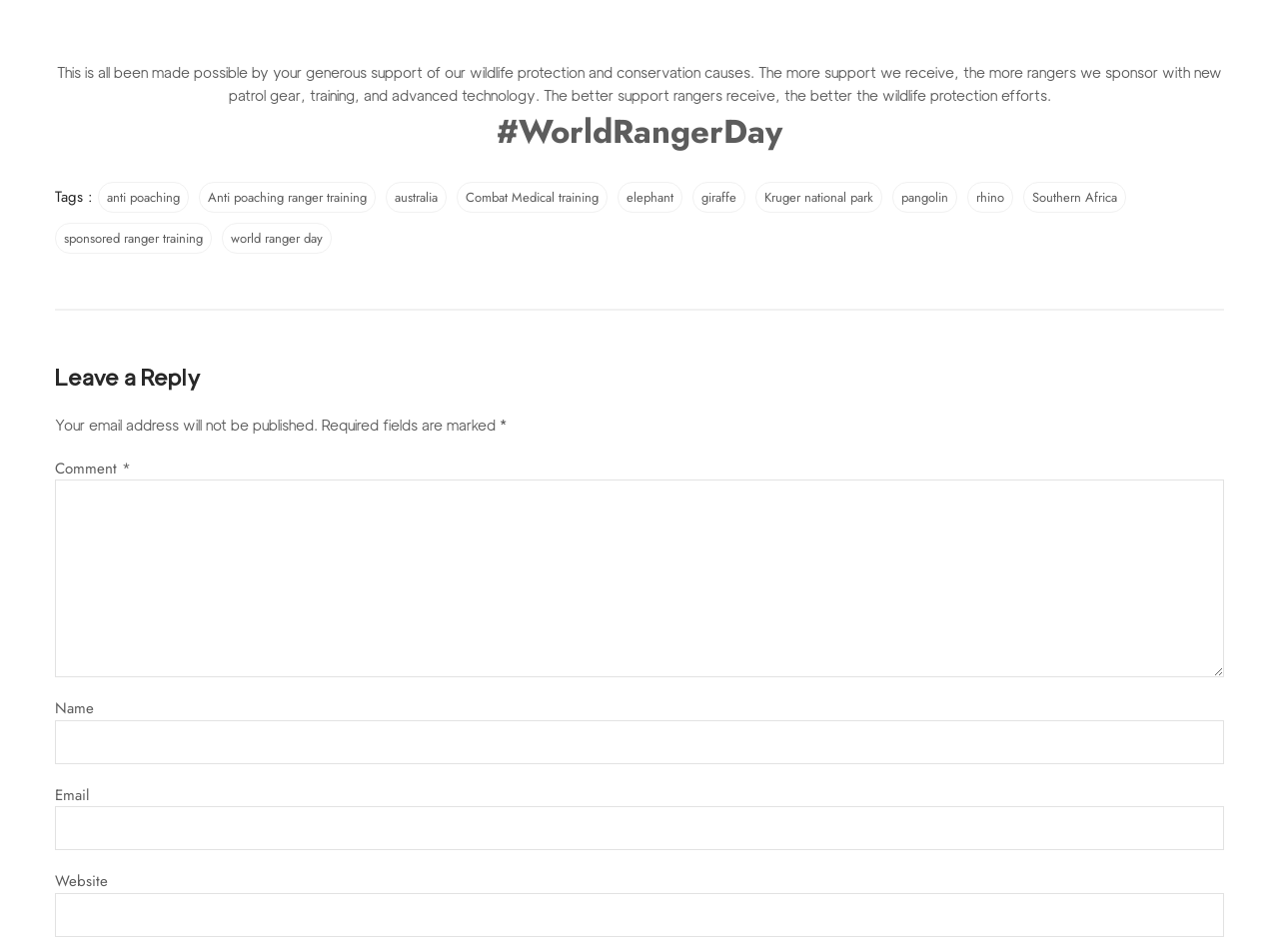Find the bounding box coordinates for the area you need to click to carry out the instruction: "Enter your name". The coordinates should be four float numbers between 0 and 1, indicated as [left, top, right, bottom].

[0.043, 0.756, 0.957, 0.803]